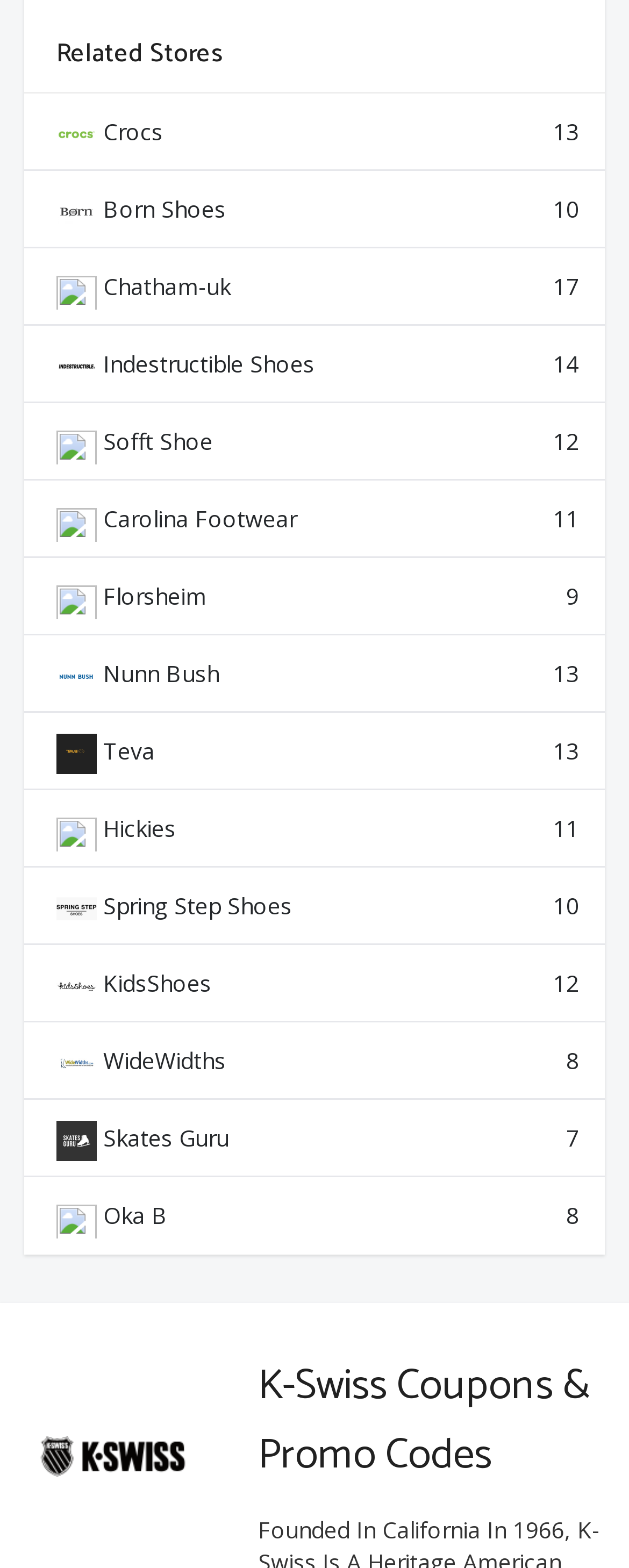Are the related stores listed in any particular order?
Based on the screenshot, provide your answer in one word or phrase.

No